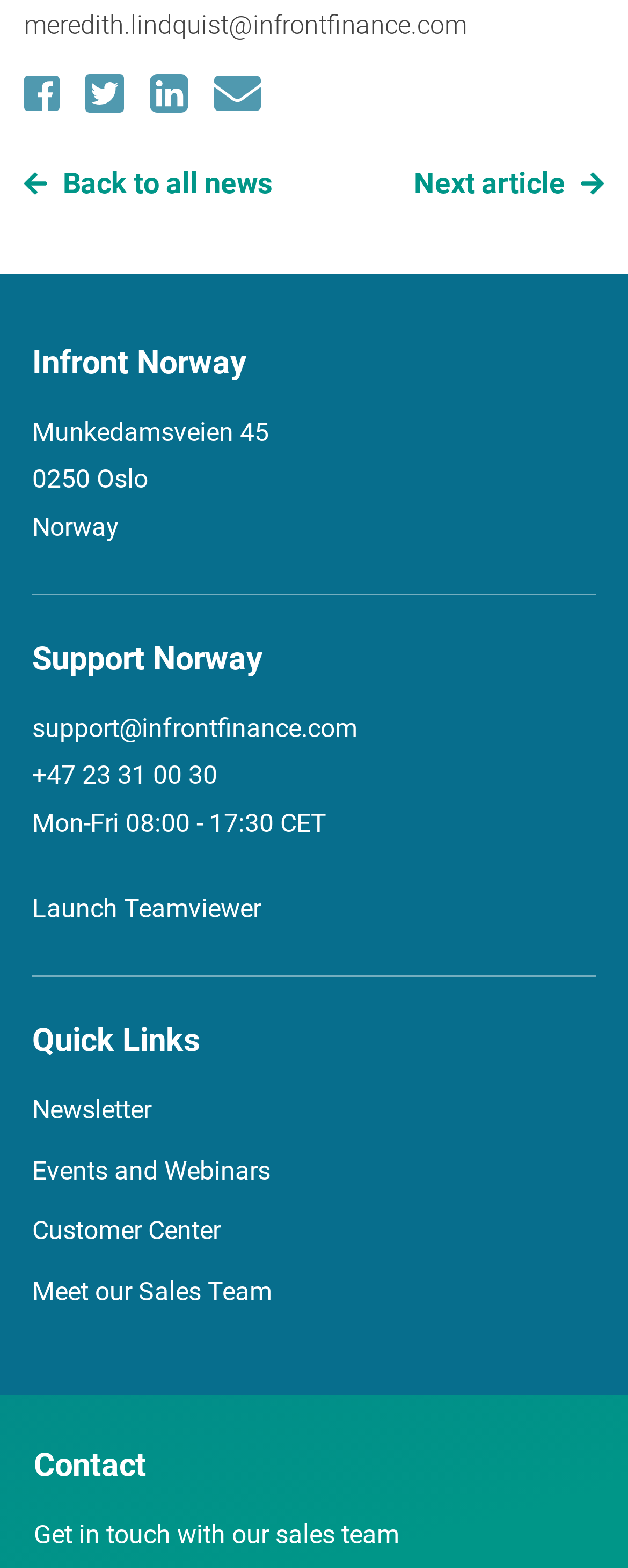Locate the coordinates of the bounding box for the clickable region that fulfills this instruction: "Go to Home by Sean & Catherine Lowe".

None